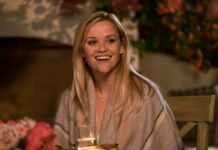What is the setting of the scene?
Based on the screenshot, give a detailed explanation to answer the question.

The background of the scene appears cozy, possibly a setting for a gathering or intimate conversation, which creates a warm and inviting atmosphere.